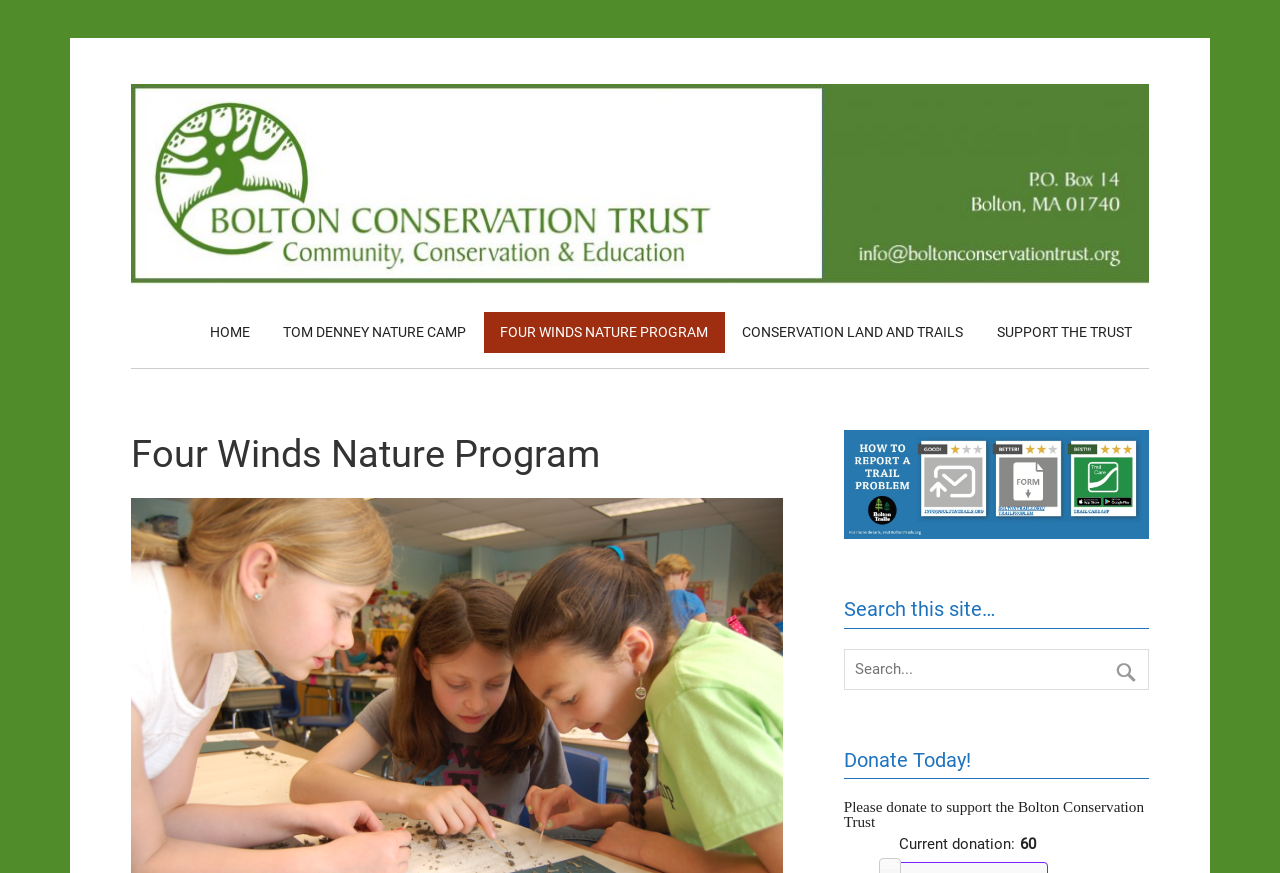Describe the webpage meticulously, covering all significant aspects.

The webpage is about the Four Winds Nature Program, which is part of the Bolton Conservation Trust. At the top left corner, there is a logo image with a link to the homepage. Below the logo, there is a navigation menu with five links: HOME, TOM DENNEY NATURE CAMP, FOUR WINDS NATURE PROGRAM, CONSERVATION LAND AND TRAILS, and SUPPORT THE TRUST. These links are aligned horizontally and take up most of the top section of the page.

Below the navigation menu, there is a heading that reads "Four Winds Nature Program". To the right of this heading, there is a figure with a link. Further down, there is a search bar with a heading that says "Search this site…". The search bar has a textbox where users can input their search queries and a button to submit the search.

On the right side of the page, there is a section with a heading that says "Donate Today!". Below this heading, there is a brief message that says "Please donate to support the Bolton Conservation Trust". This section also includes a layout table with a row that displays the current donation amount, which is $60.

Overall, the webpage has a simple and organized layout, with clear headings and concise text. The navigation menu and search bar are easily accessible, and the donation section is prominently displayed on the right side of the page.